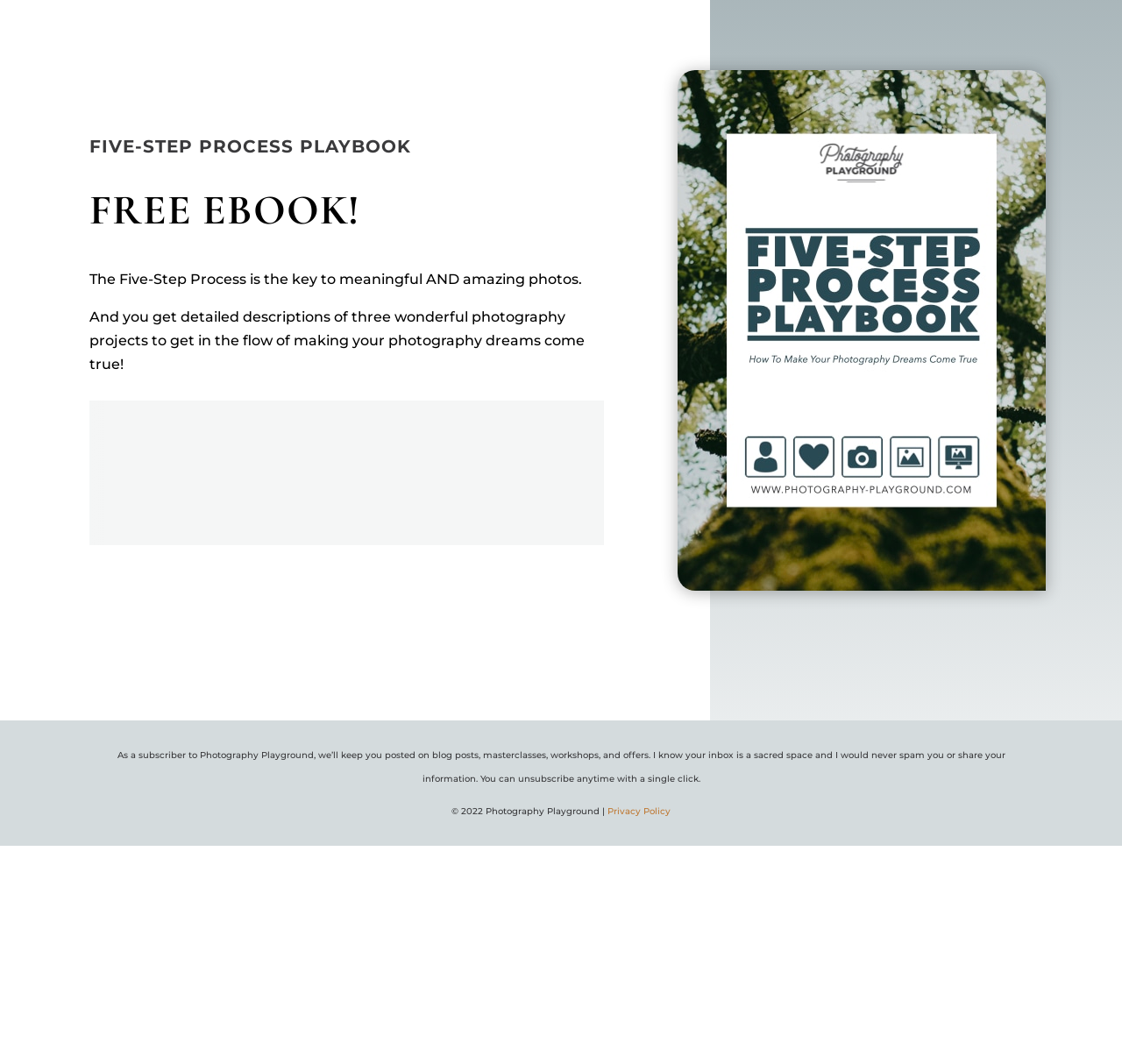Give a one-word or short-phrase answer to the following question: 
What is the link at the bottom of the webpage about?

Privacy Policy